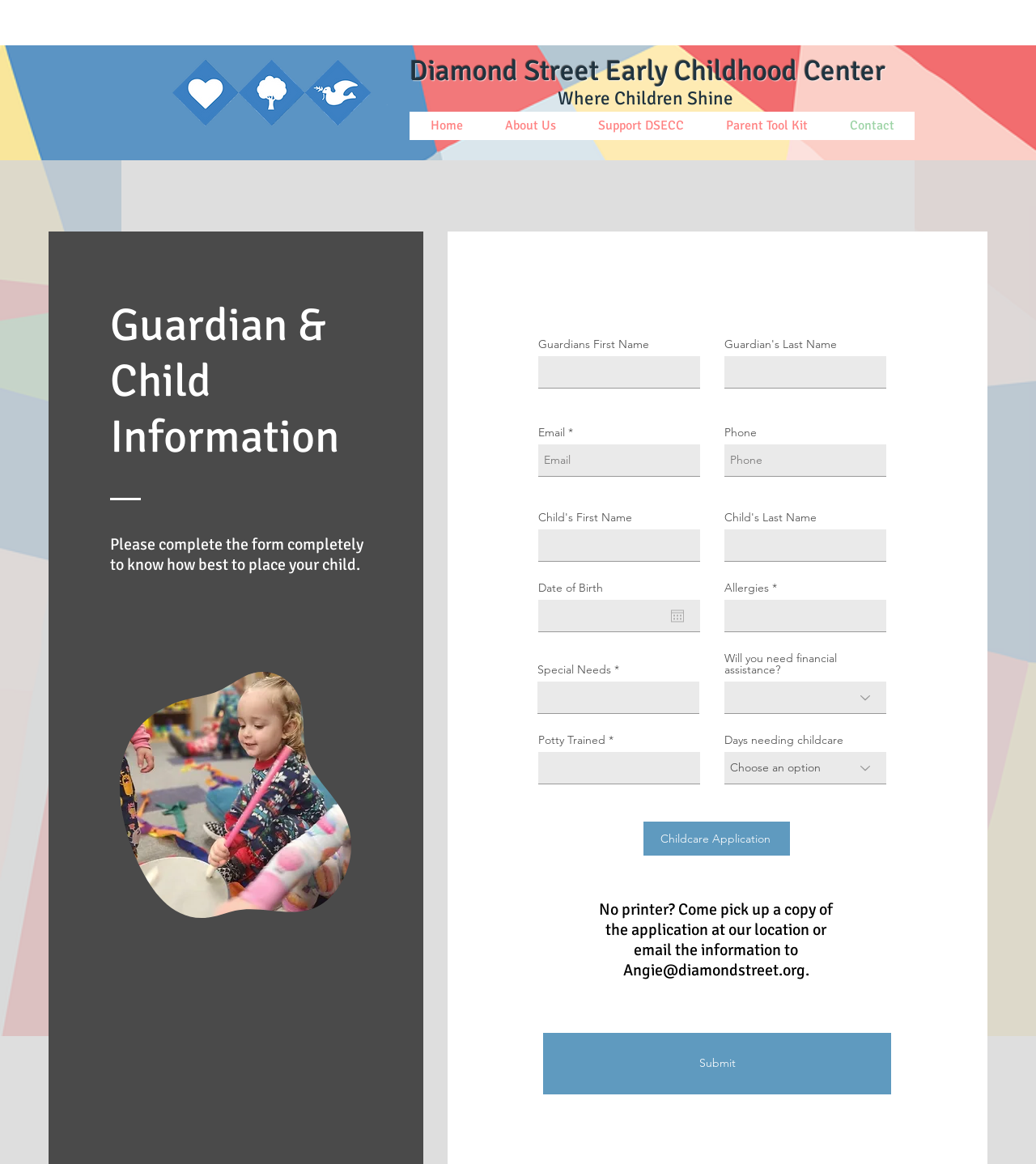Please determine the bounding box coordinates for the element that should be clicked to follow these instructions: "Enter Guardian's First Name".

[0.52, 0.306, 0.676, 0.334]